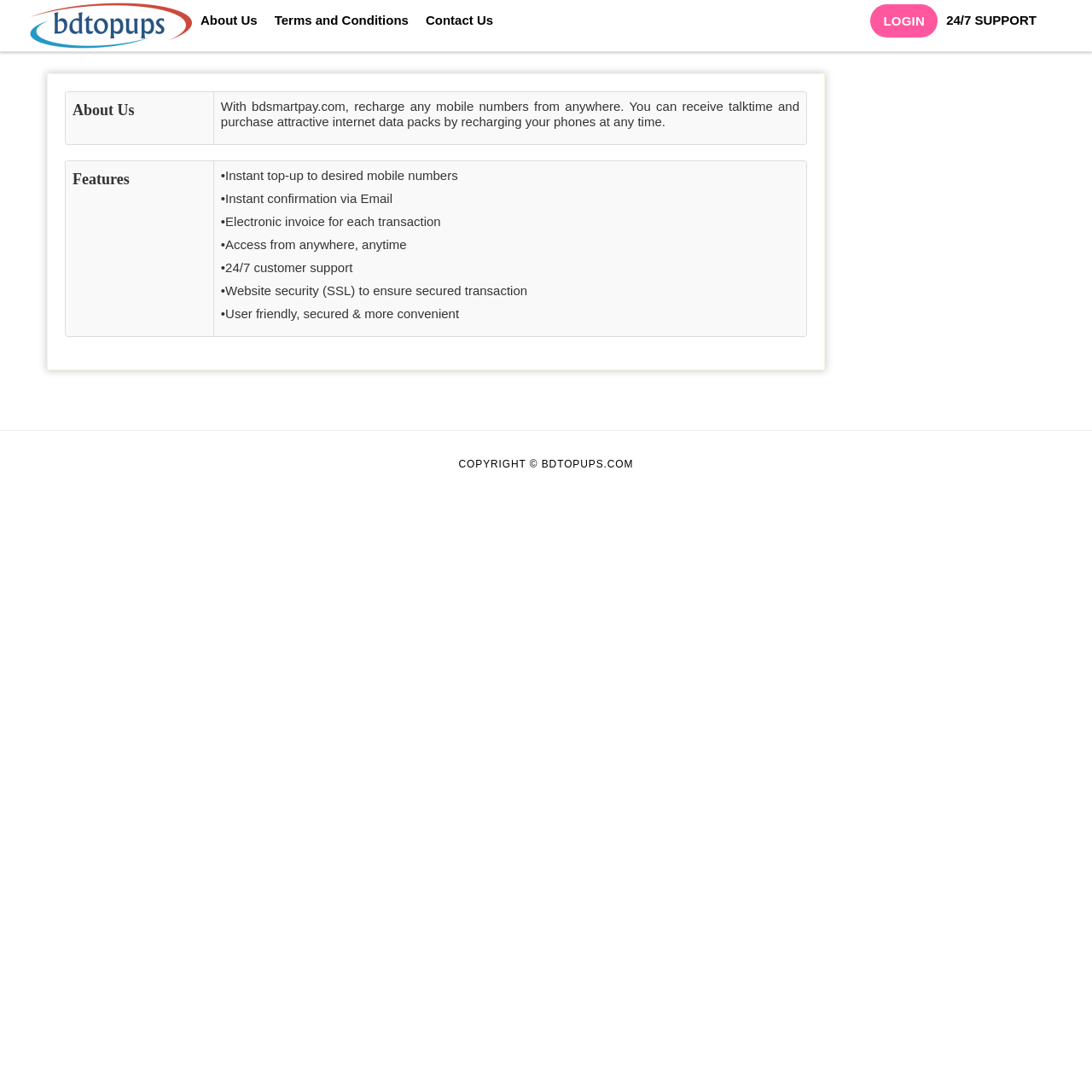Based on the image, provide a detailed response to the question:
Is there a login option on this website?

The webpage has a 'LOGIN' link at the top, indicating that users can log in to their accounts on this website.